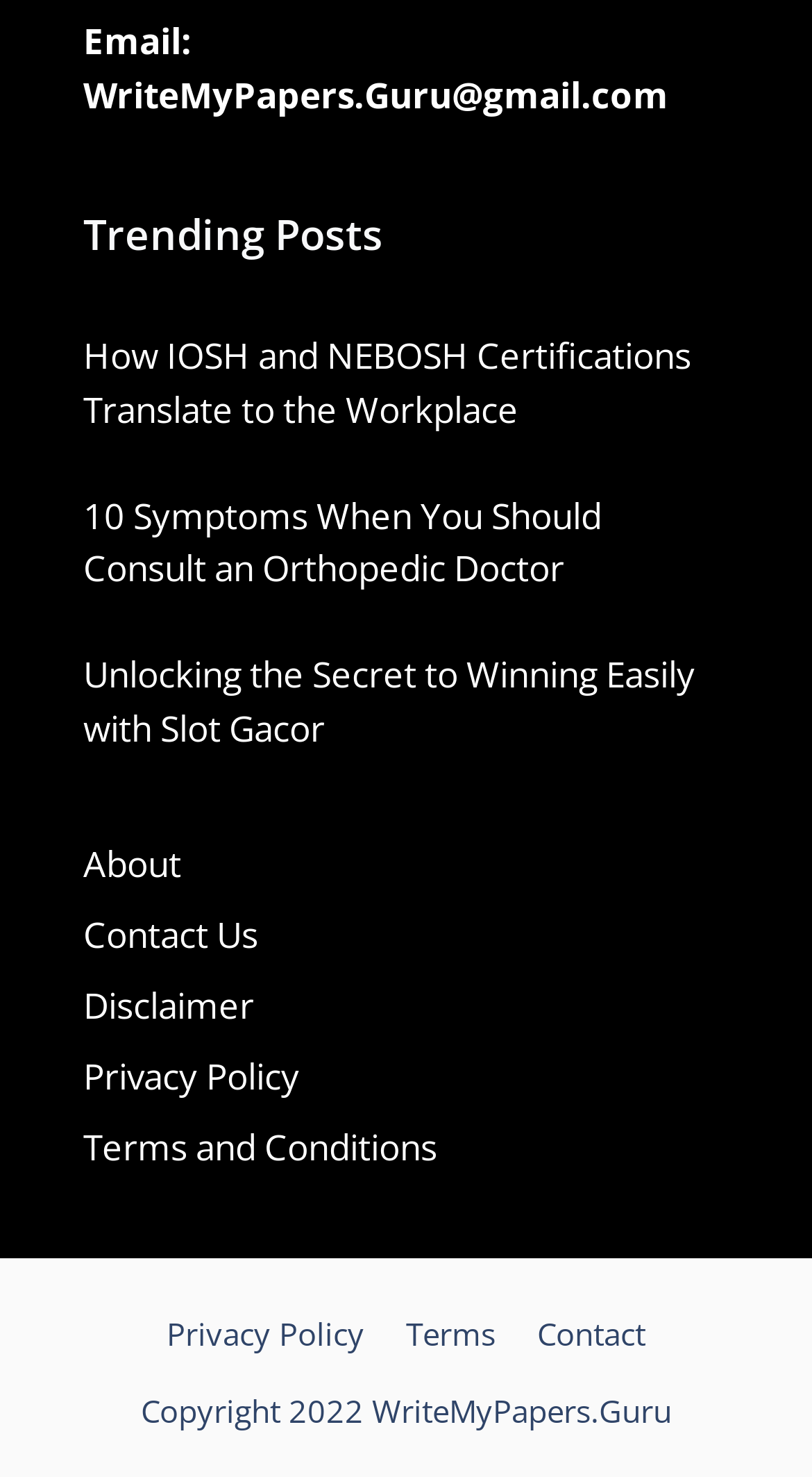Identify the bounding box coordinates of the region that needs to be clicked to carry out this instruction: "View trending posts". Provide these coordinates as four float numbers ranging from 0 to 1, i.e., [left, top, right, bottom].

[0.103, 0.139, 0.897, 0.181]